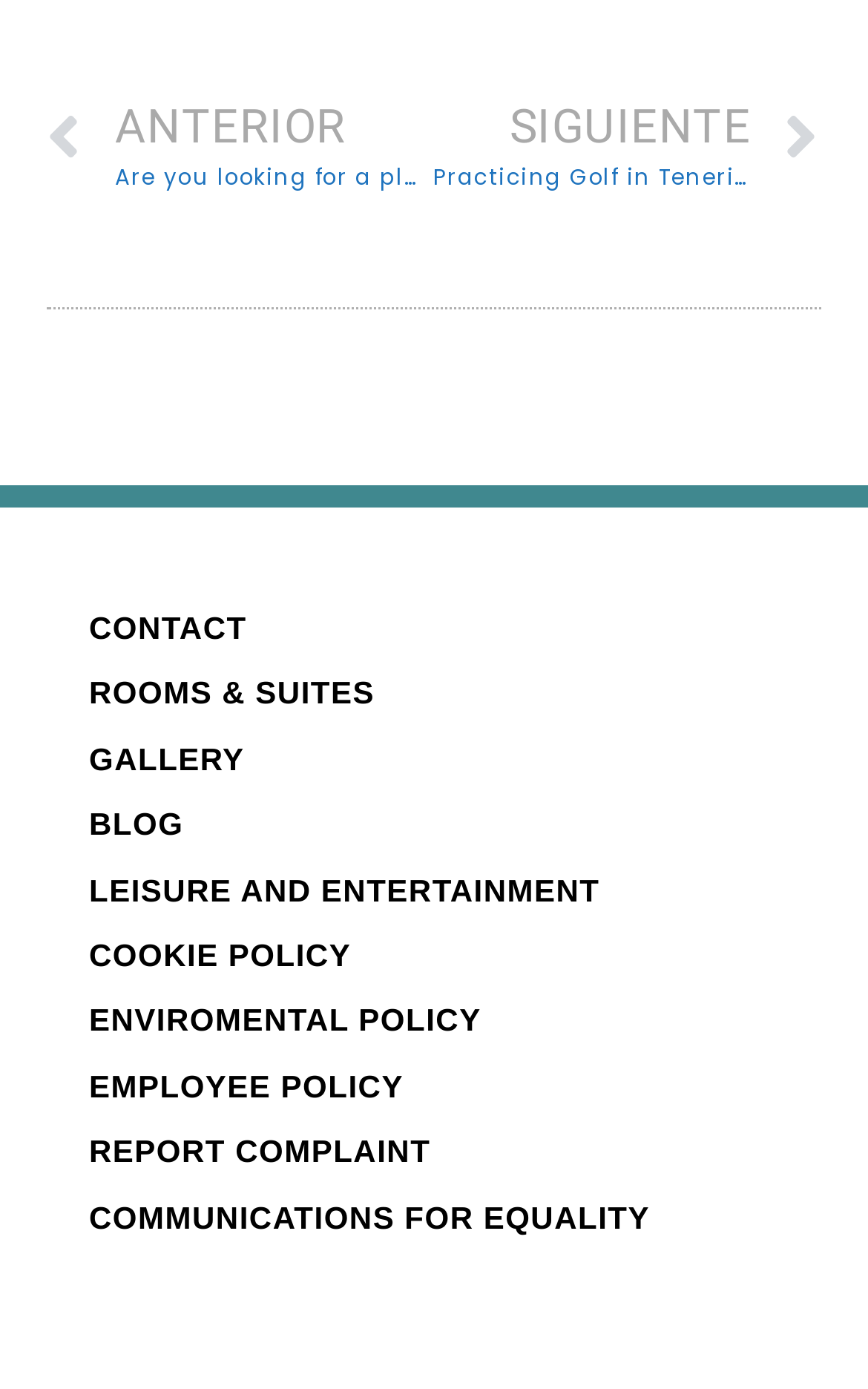What is the topic of the blog post mentioned in the 'Prev' link?
Look at the image and respond to the question as thoroughly as possible.

The 'Prev' link has OCR text 'Are you looking for a place to drink and dance in Tenerife? We give you 4 recommendations', which suggests that the blog post is about finding places to drink and dance in Tenerife.